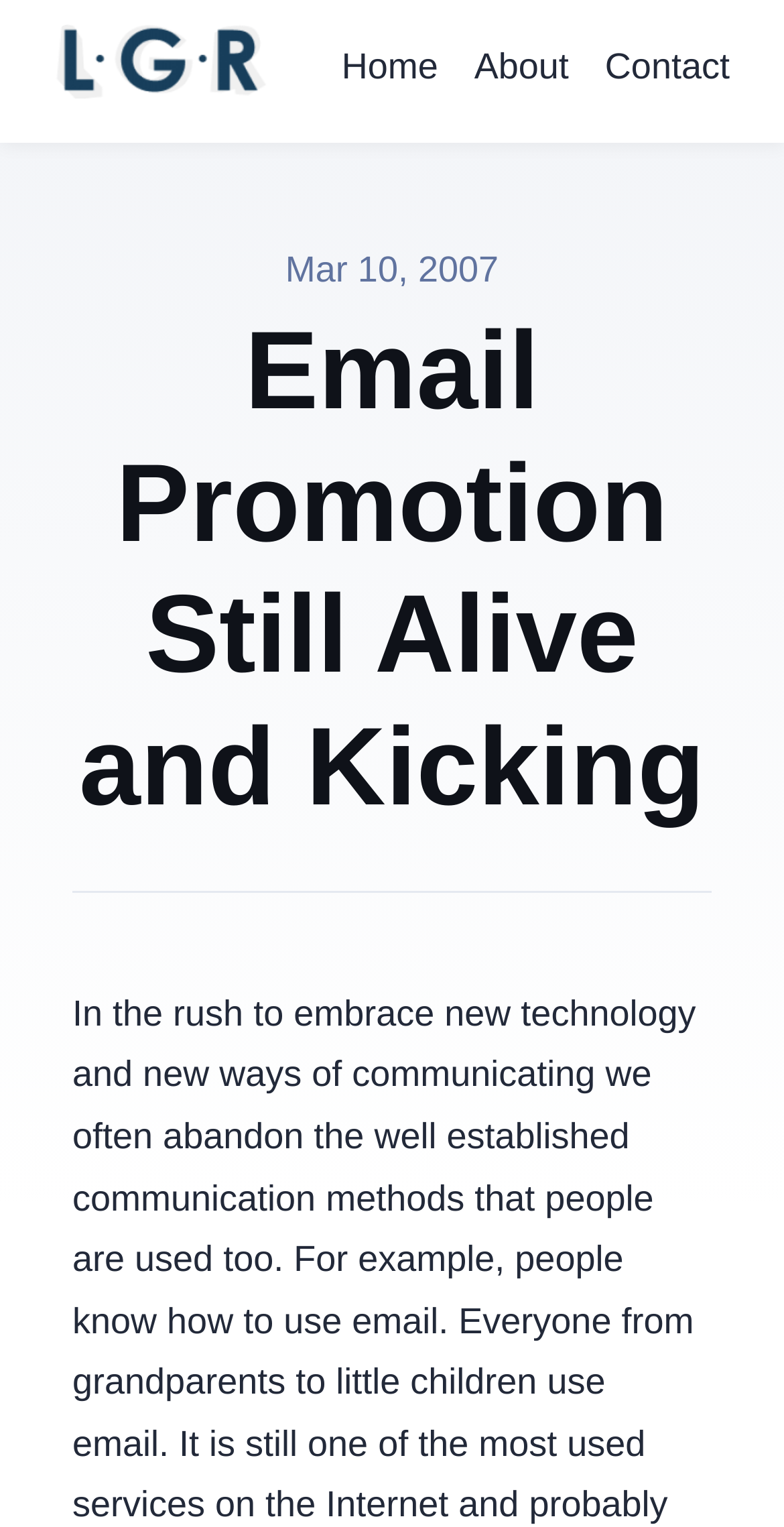What is the logo of the website?
Look at the screenshot and give a one-word or phrase answer.

LGR